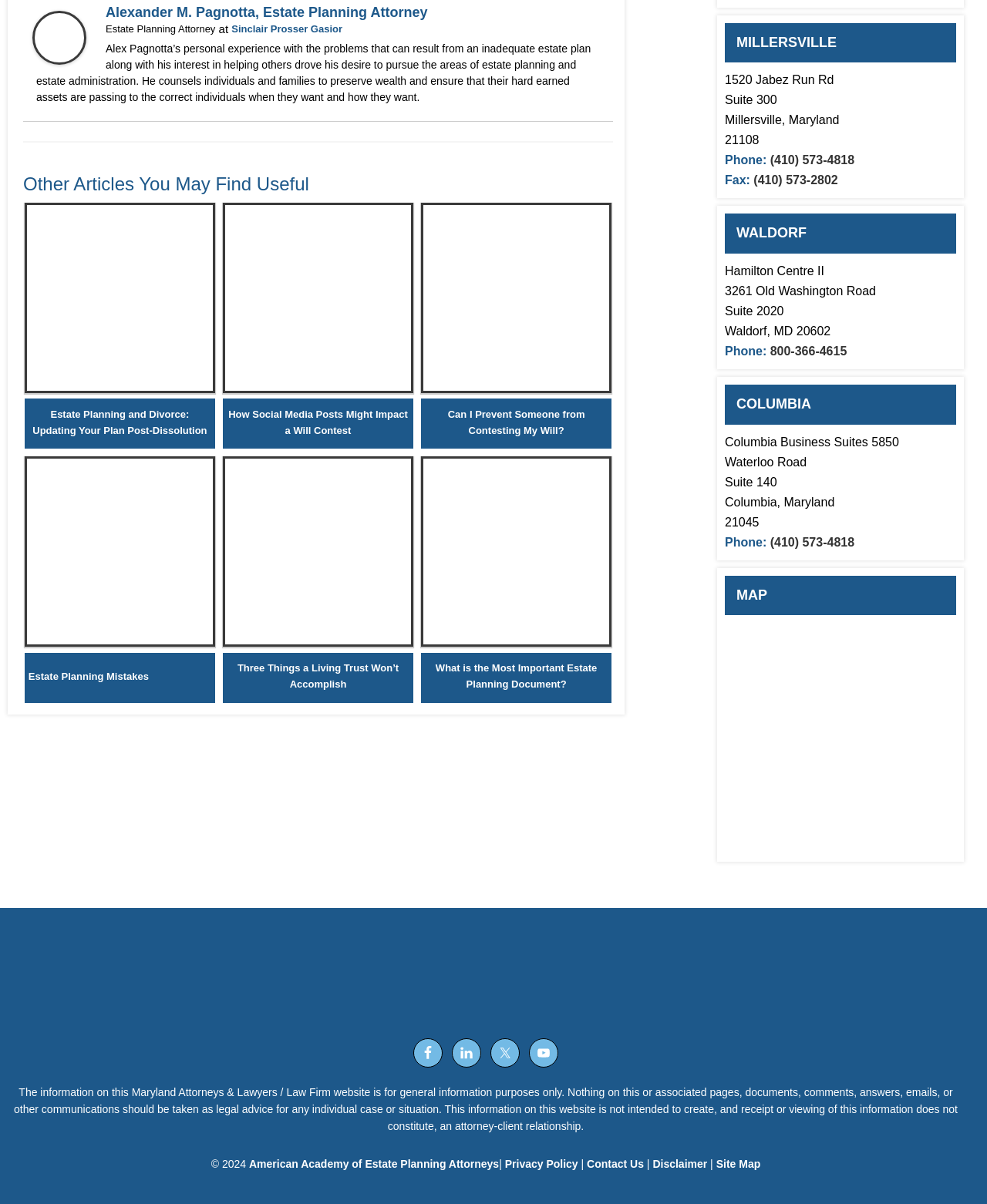Provide your answer in a single word or phrase: 
What is the topic of the article 'What Does the Respect for Marriage Act Mean for Estate Planning'?

Estate Planning